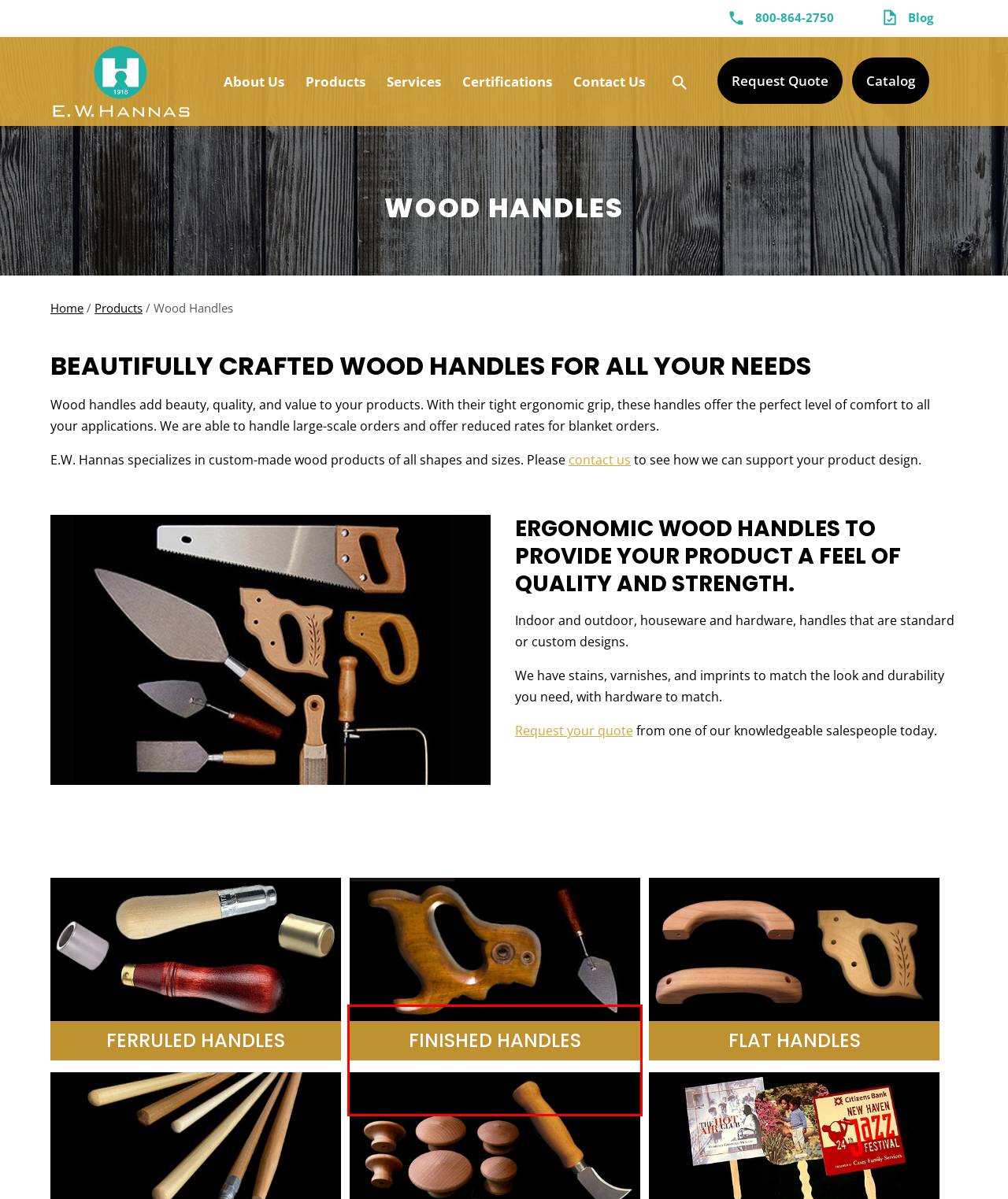Examine the webpage screenshot and use OCR to recognize and output the text within the red bounding box.

Our expert finishing rooms can paint, stain, and varnish handles with up to furniture grade spray finishes. Container and pallet rates available – we also distribute based on blanket orders.